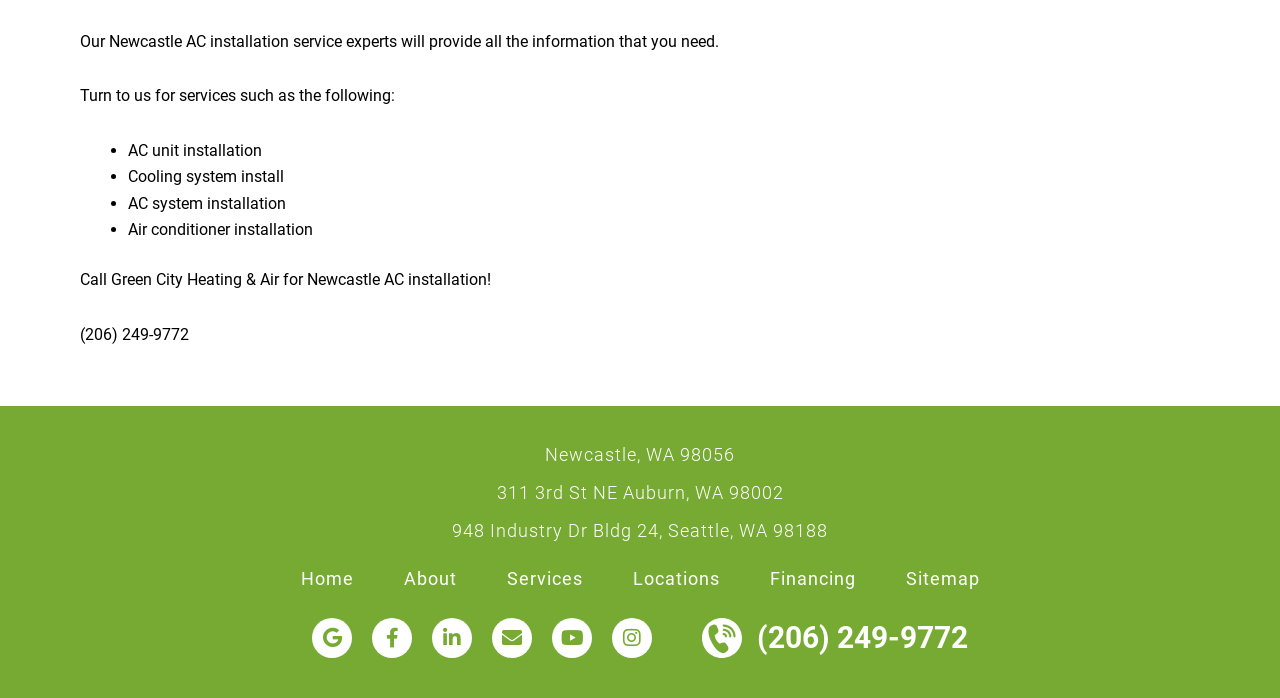Locate the bounding box coordinates of the element's region that should be clicked to carry out the following instruction: "Open the 'Youtube' social media page". The coordinates need to be four float numbers between 0 and 1, i.e., [left, top, right, bottom].

[0.431, 0.886, 0.462, 0.943]